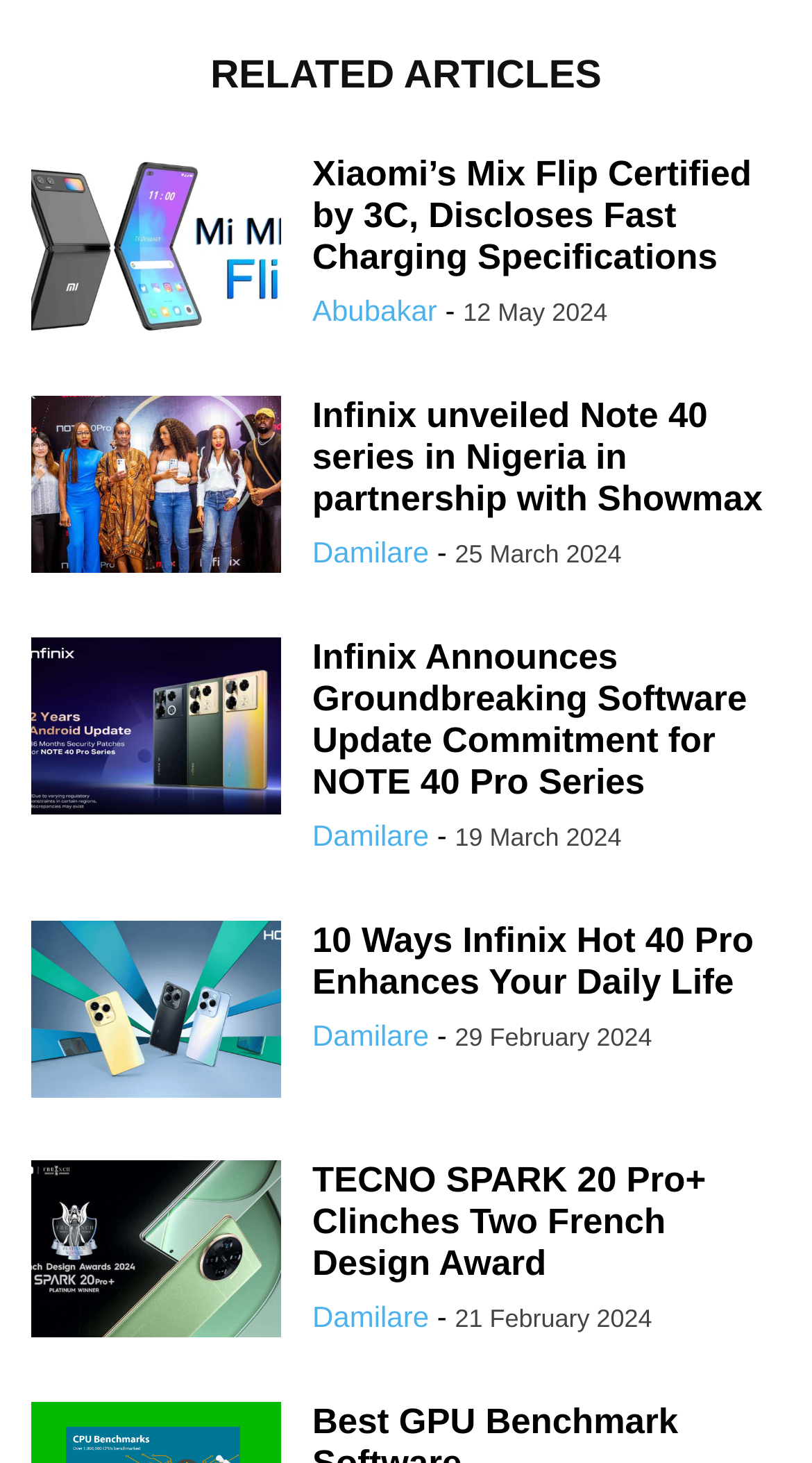Respond with a single word or phrase to the following question:
Who is the author of the first article?

Abubakar